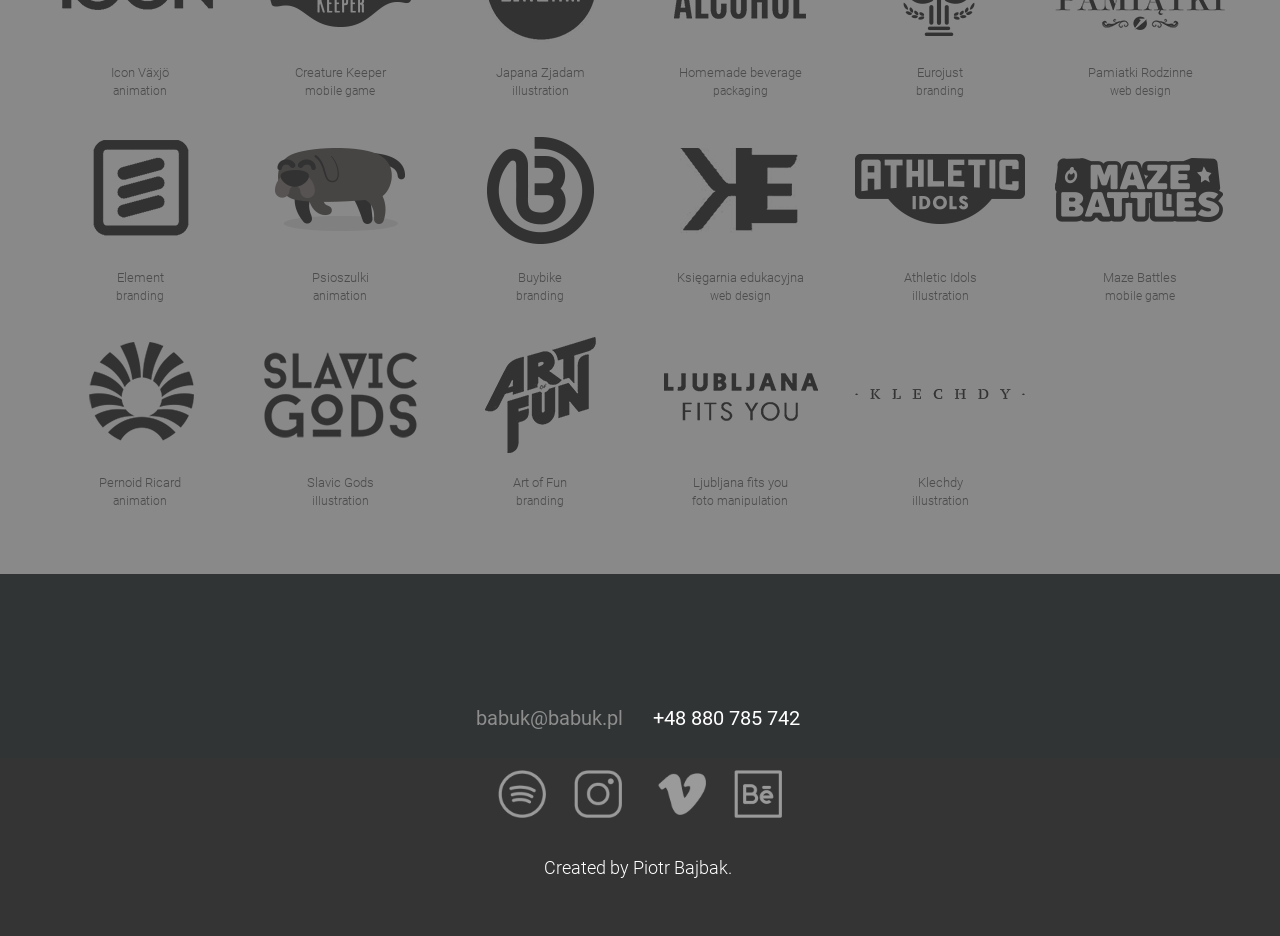Extract the bounding box of the UI element described as: "Slavic Godsillustration".

[0.199, 0.484, 0.332, 0.545]